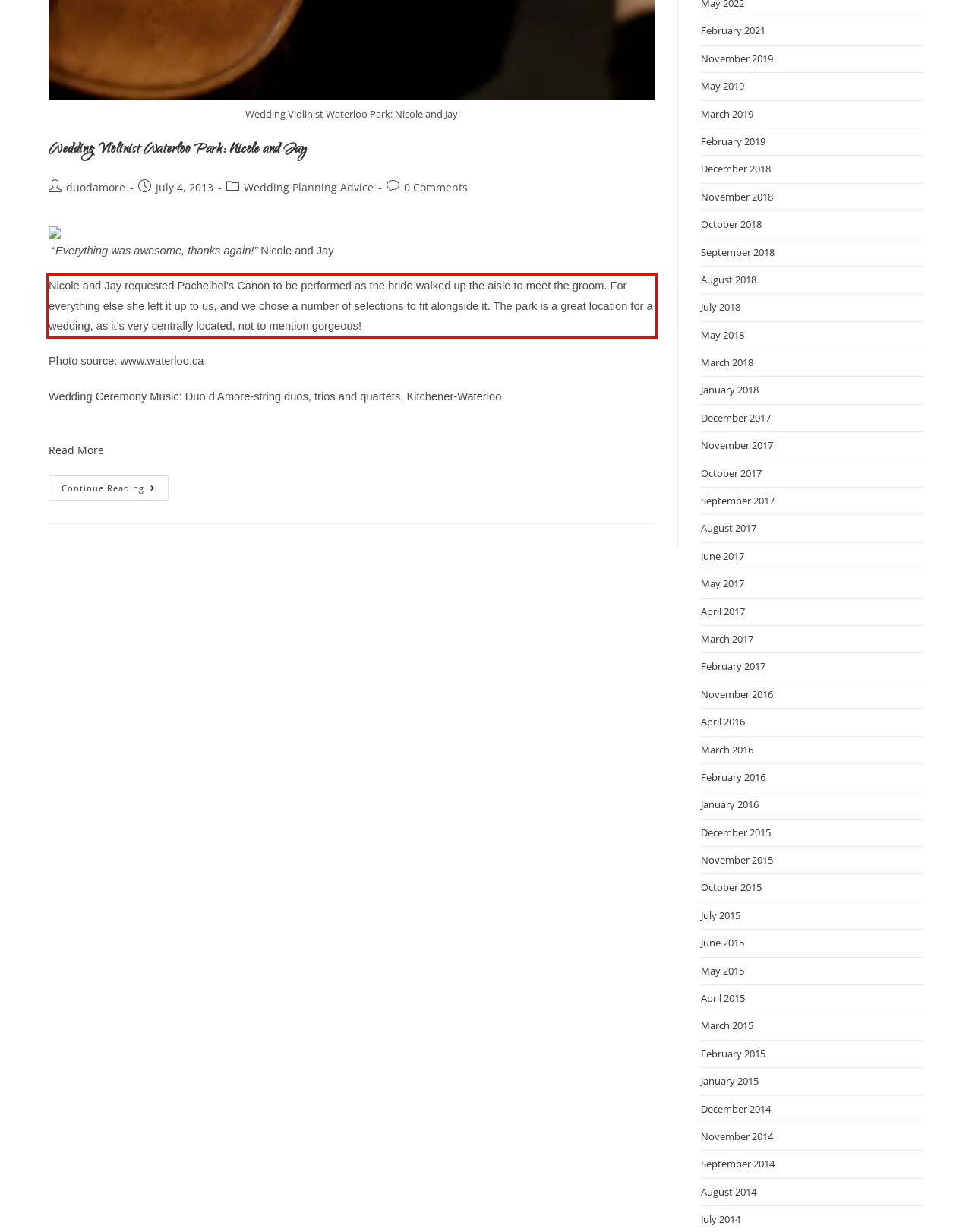Please recognize and transcribe the text located inside the red bounding box in the webpage image.

Nicole and Jay requested Pachelbel’s Canon to be performed as the bride walked up the aisle to meet the groom. For everything else she left it up to us, and we chose a number of selections to fit alongside it. The park is a great location for a wedding, as it’s very centrally located, not to mention gorgeous!